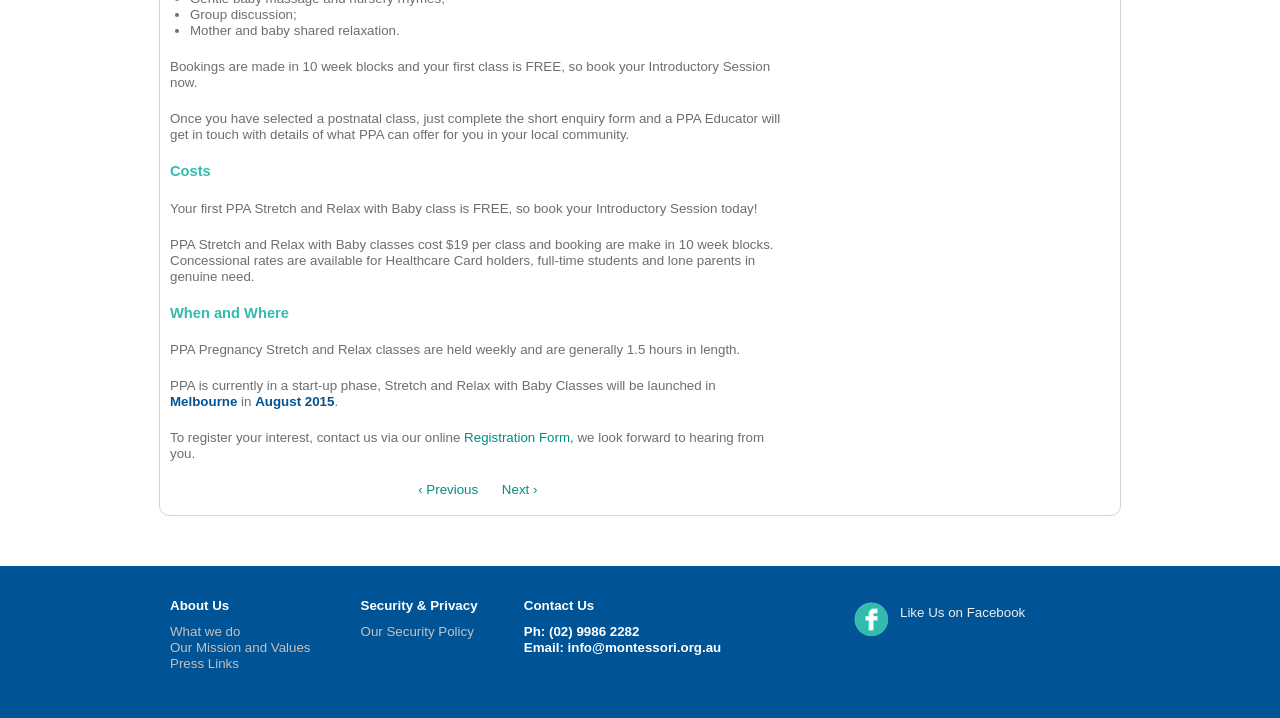Calculate the bounding box coordinates of the UI element given the description: "Like Us on Facebook".

[0.664, 0.836, 0.801, 0.891]